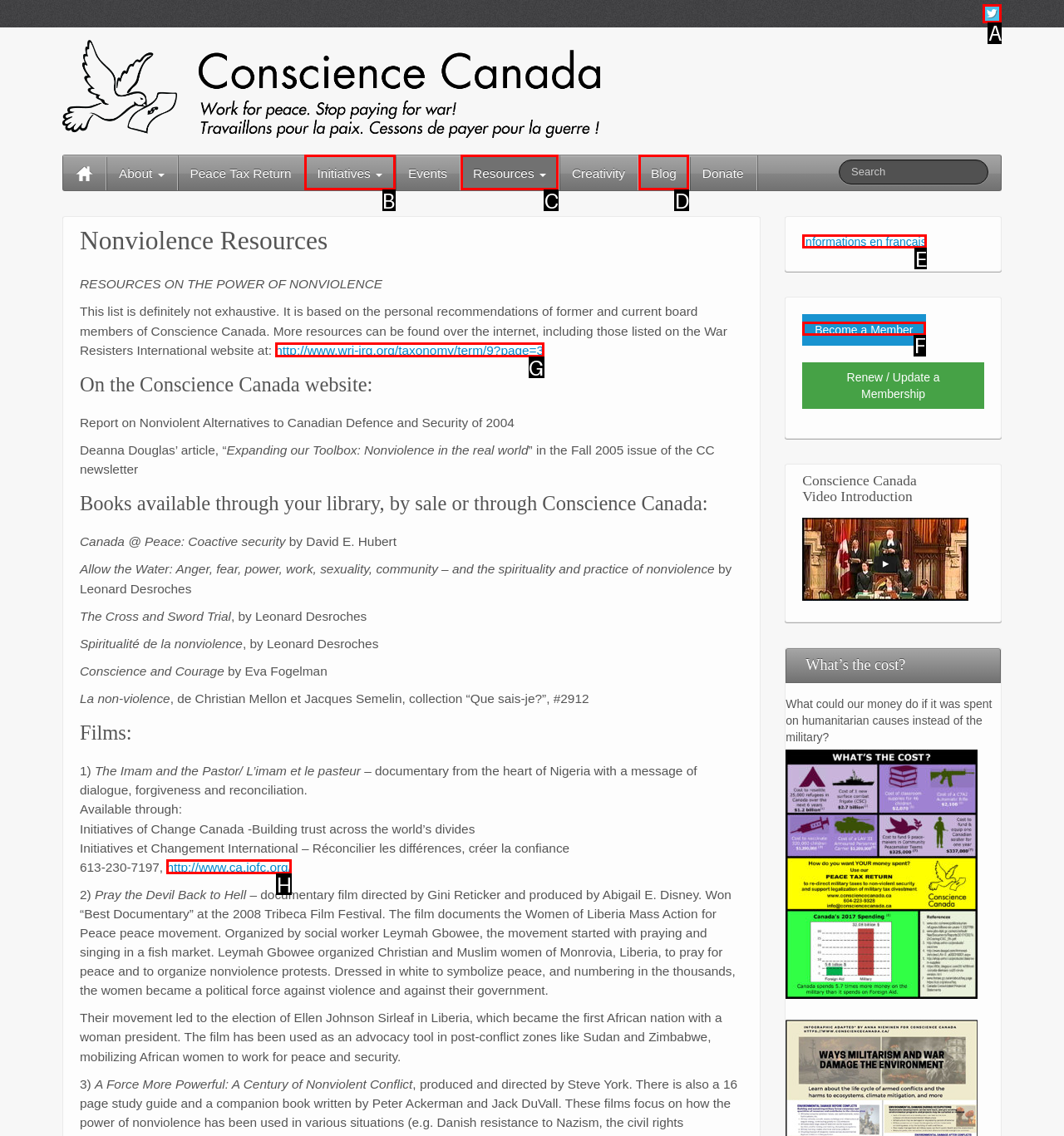Select the letter that aligns with the description: Become a Member. Answer with the letter of the selected option directly.

F